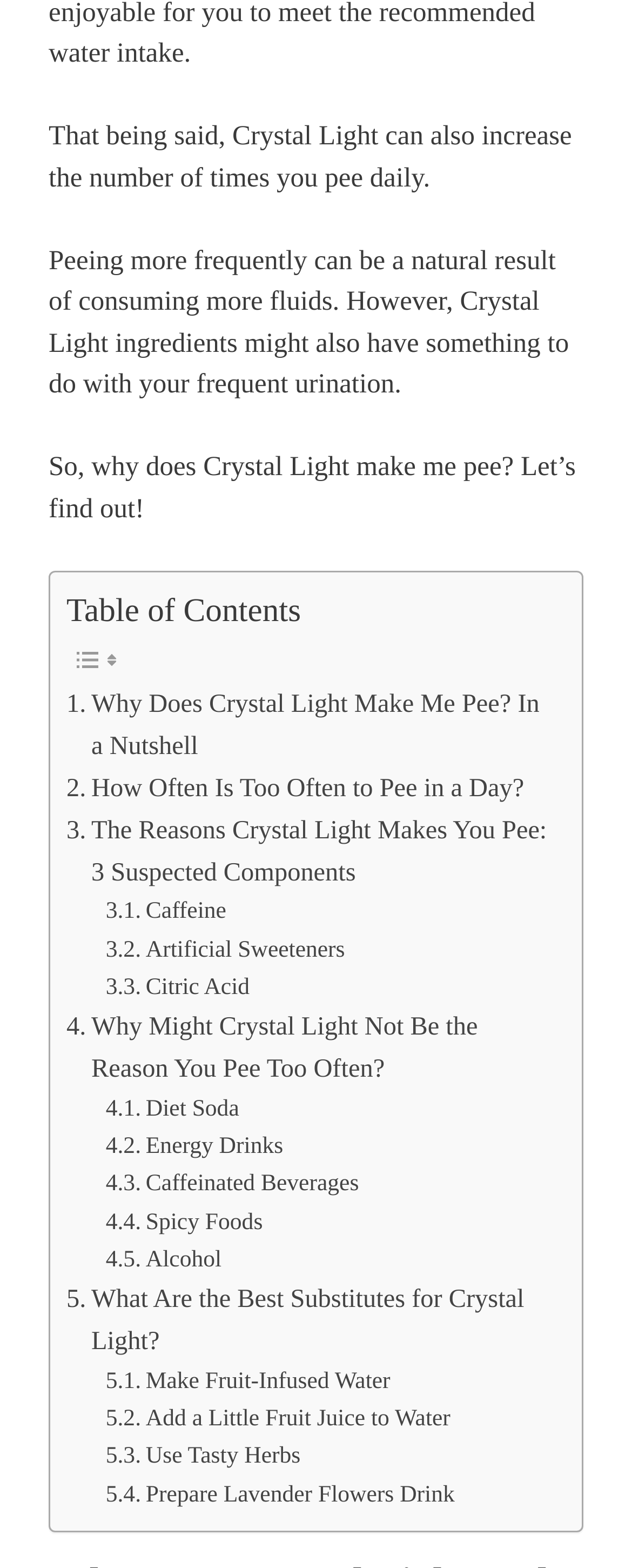How often is too often to pee in a day?
Analyze the screenshot and provide a detailed answer to the question.

The webpage does not provide a specific answer to how often is too often to pee in a day, but it does provide a link to a section that discusses this topic in more detail.